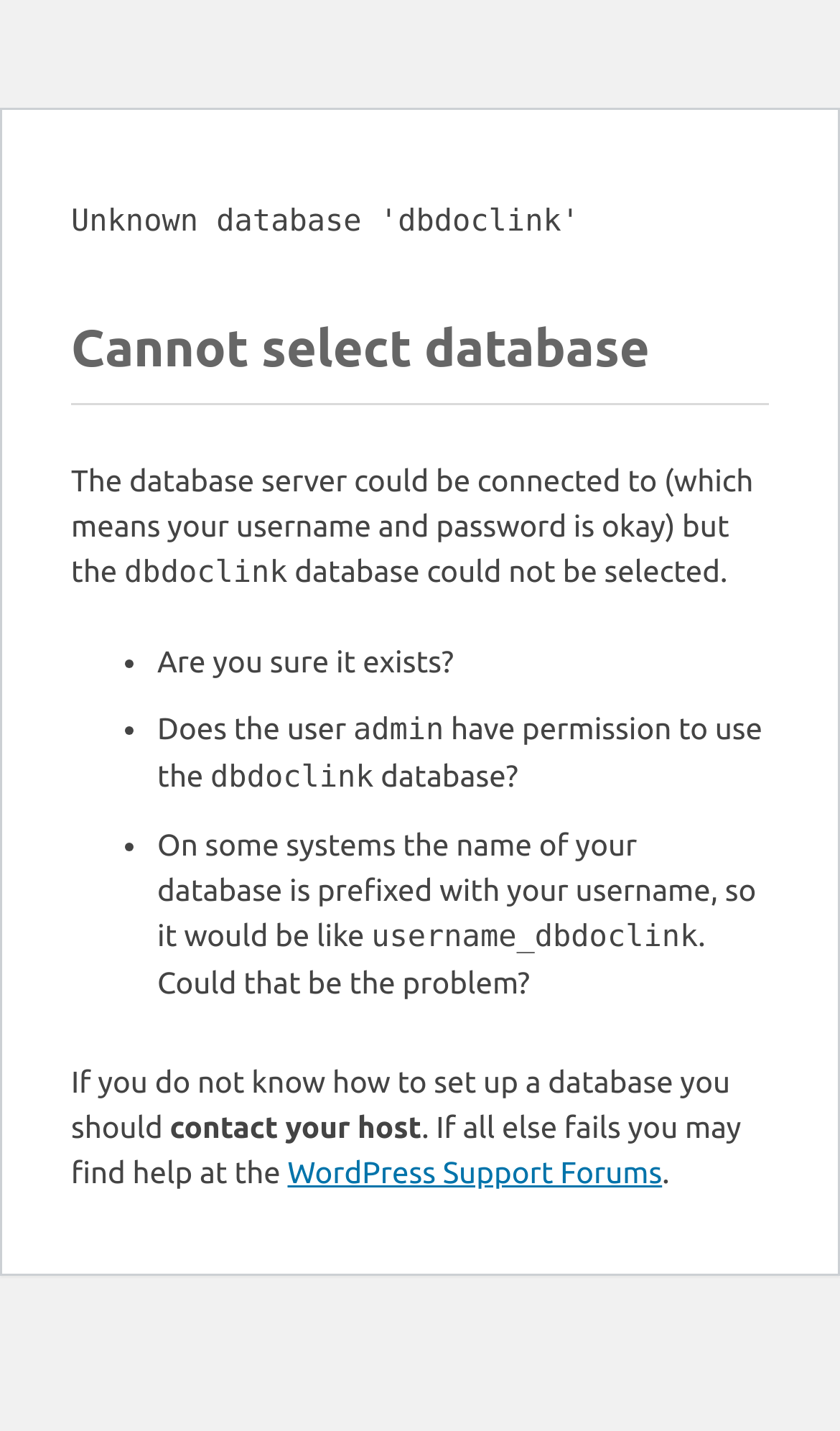What is the possible issue with the database name?
We need a detailed and meticulous answer to the question.

The webpage suggests that the database name might be prefixed with the username, which could be causing the selection issue, and provides an example of what the database name might look like in this case.